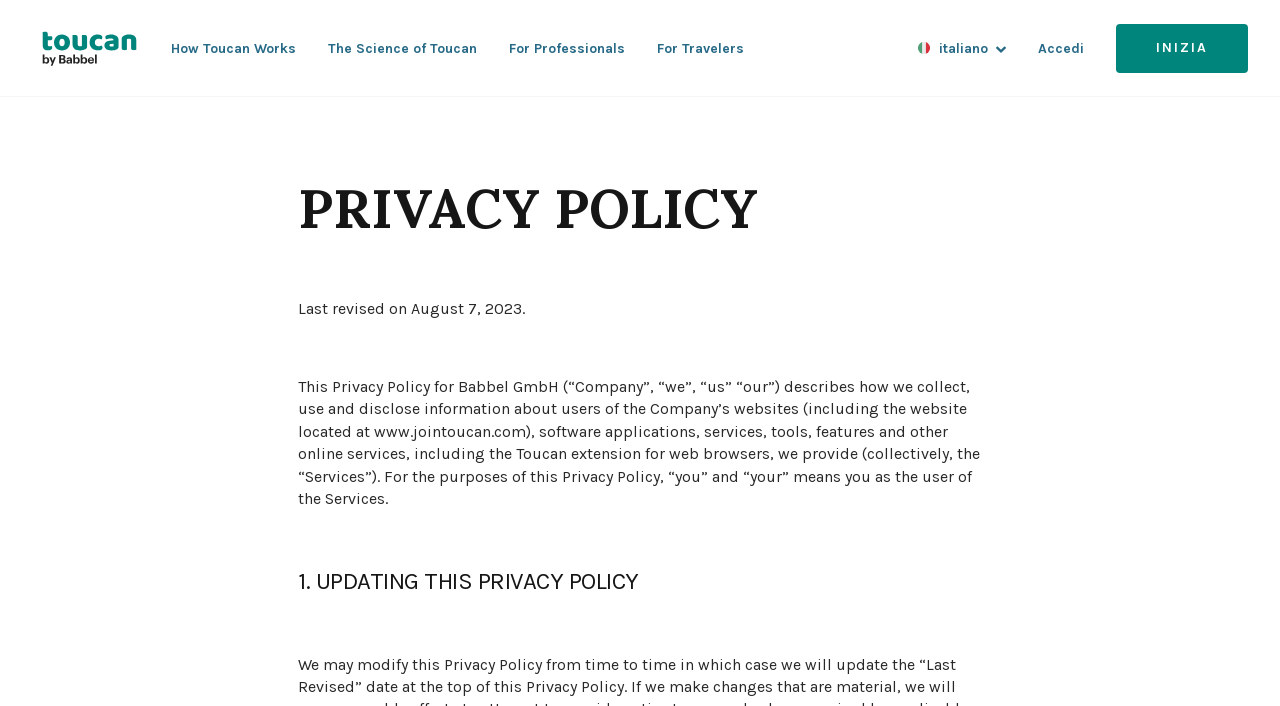Please find the bounding box coordinates of the section that needs to be clicked to achieve this instruction: "Click the Toucan logo".

[0.025, 0.034, 0.115, 0.103]